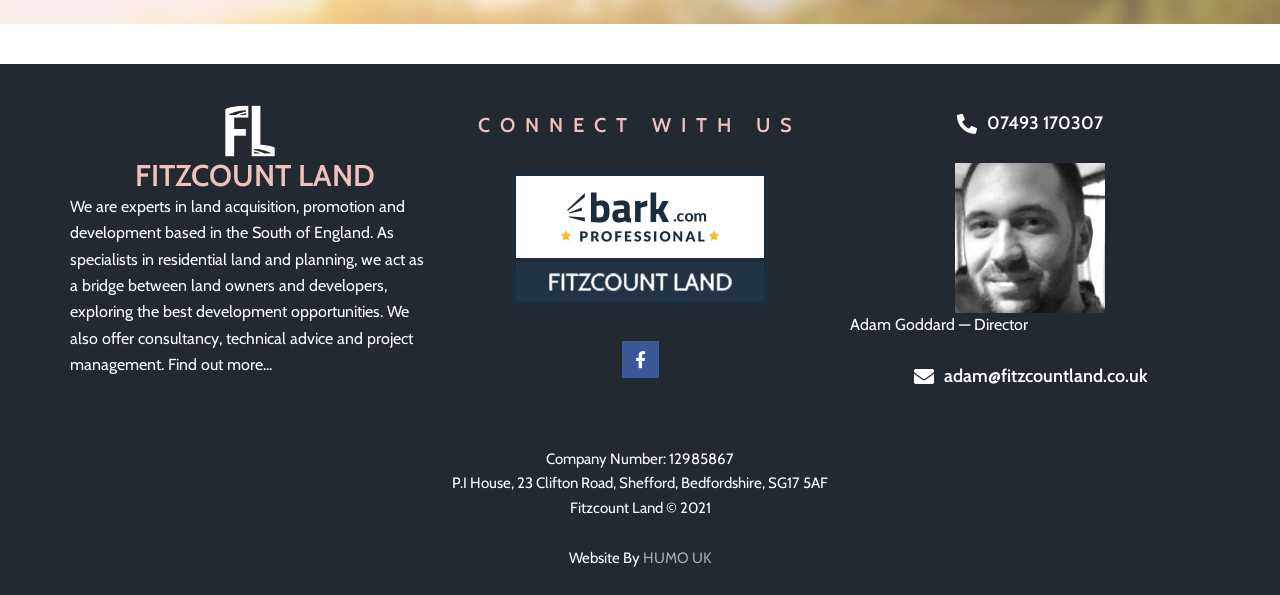Could you locate the bounding box coordinates for the section that should be clicked to accomplish this task: "Call Adam Goddard".

[0.771, 0.188, 0.862, 0.225]